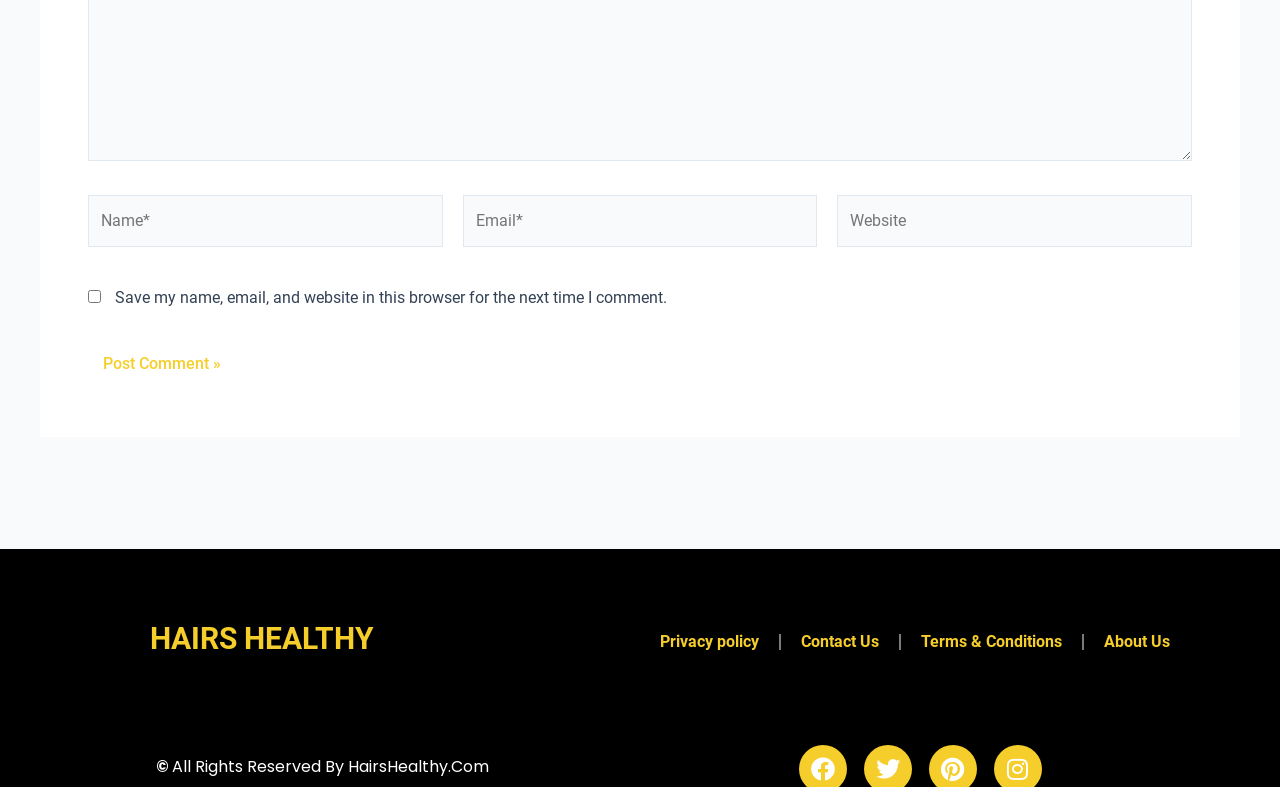What is the purpose of the checkbox?
Please answer the question with a detailed and comprehensive explanation.

The checkbox is labeled 'Save my name, email, and website in this browser for the next time I comment.' This suggests that its purpose is to save the user's comment information for future use.